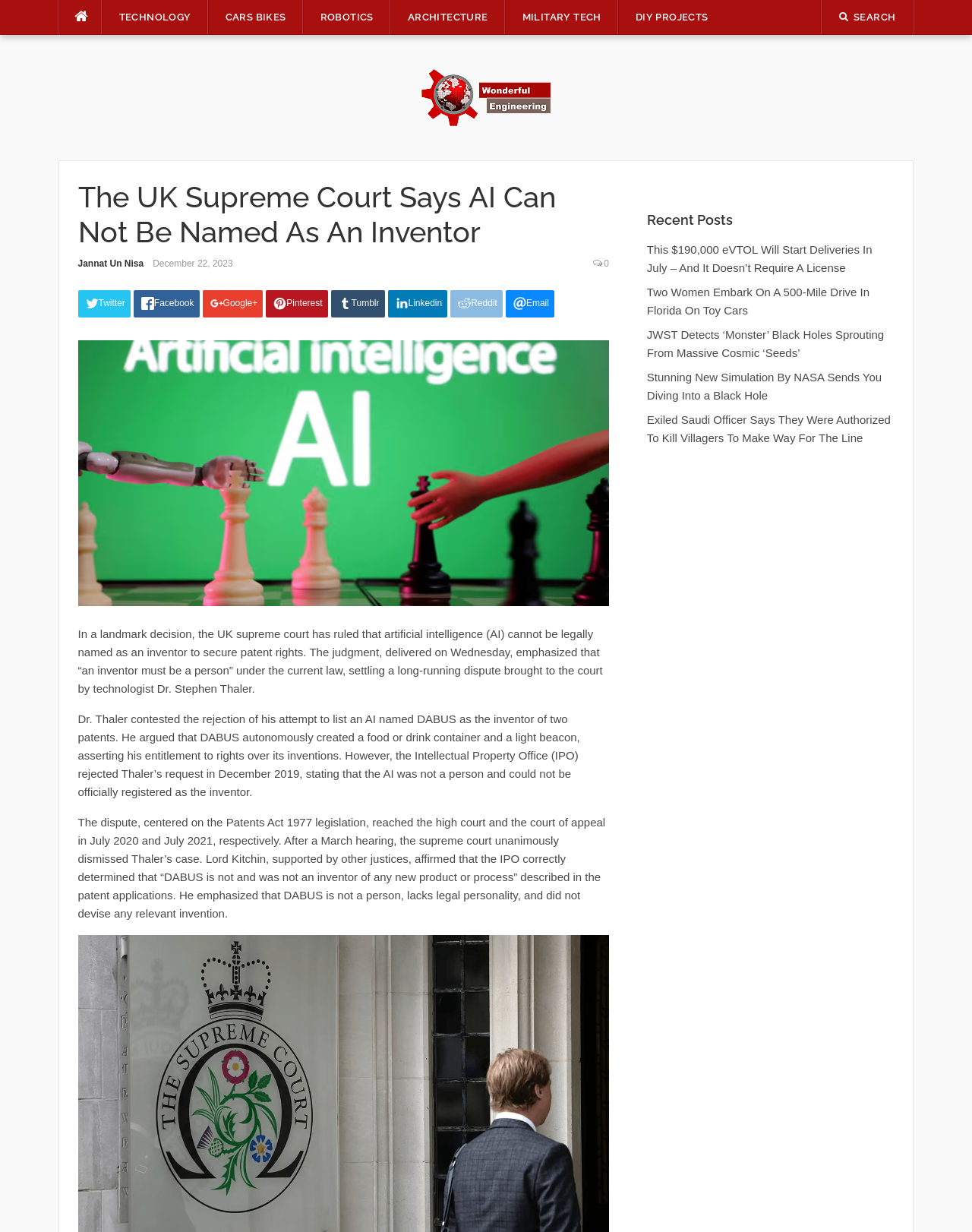Please find the bounding box coordinates of the element that you should click to achieve the following instruction: "Read recent post about eVTOL". The coordinates should be presented as four float numbers between 0 and 1: [left, top, right, bottom].

[0.665, 0.197, 0.897, 0.223]